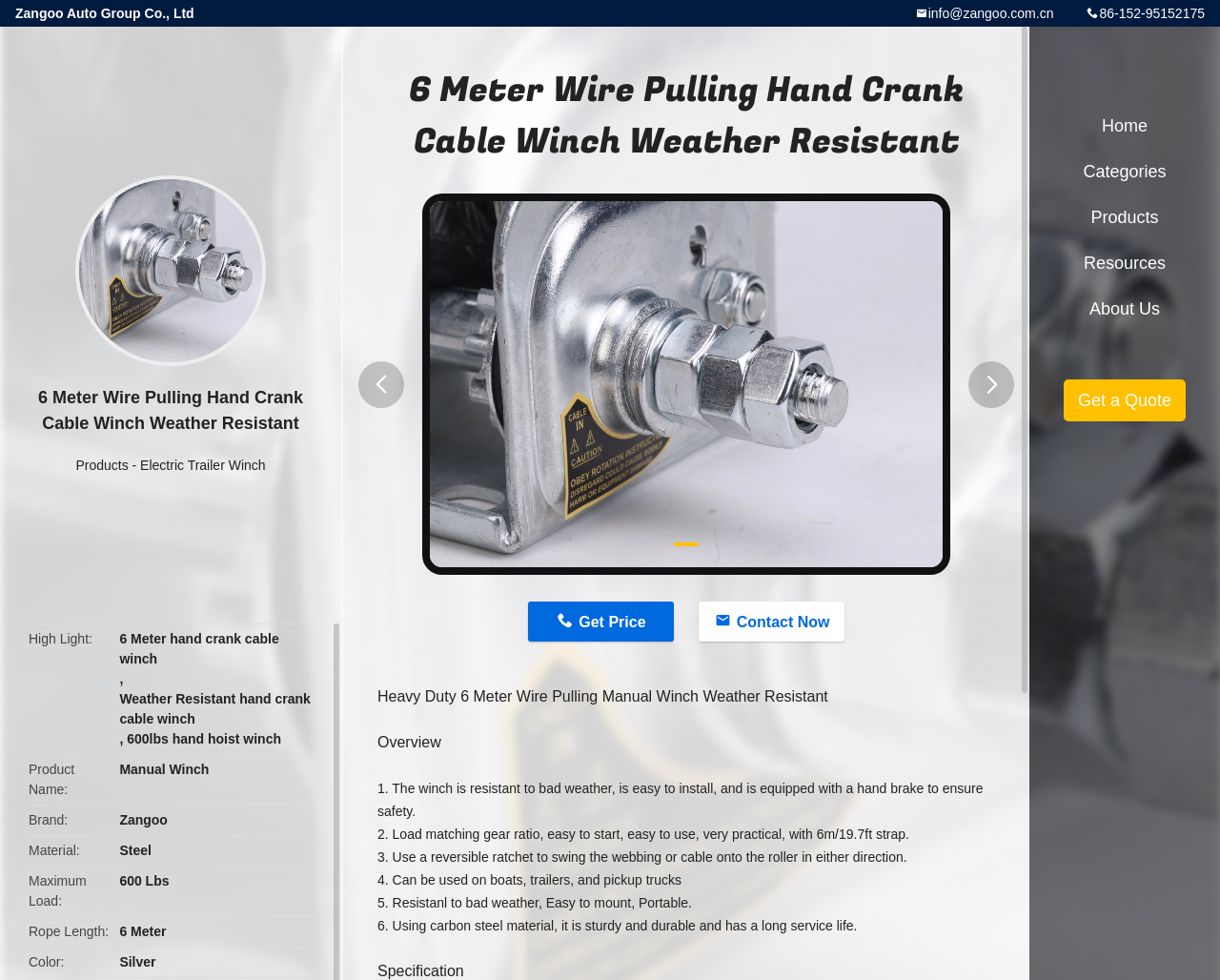What is the length of the rope?
Based on the content of the image, thoroughly explain and answer the question.

I found the length of the rope in the product details section, where it is listed as 6 Meter. This information is provided under the 'Rope Length' category.